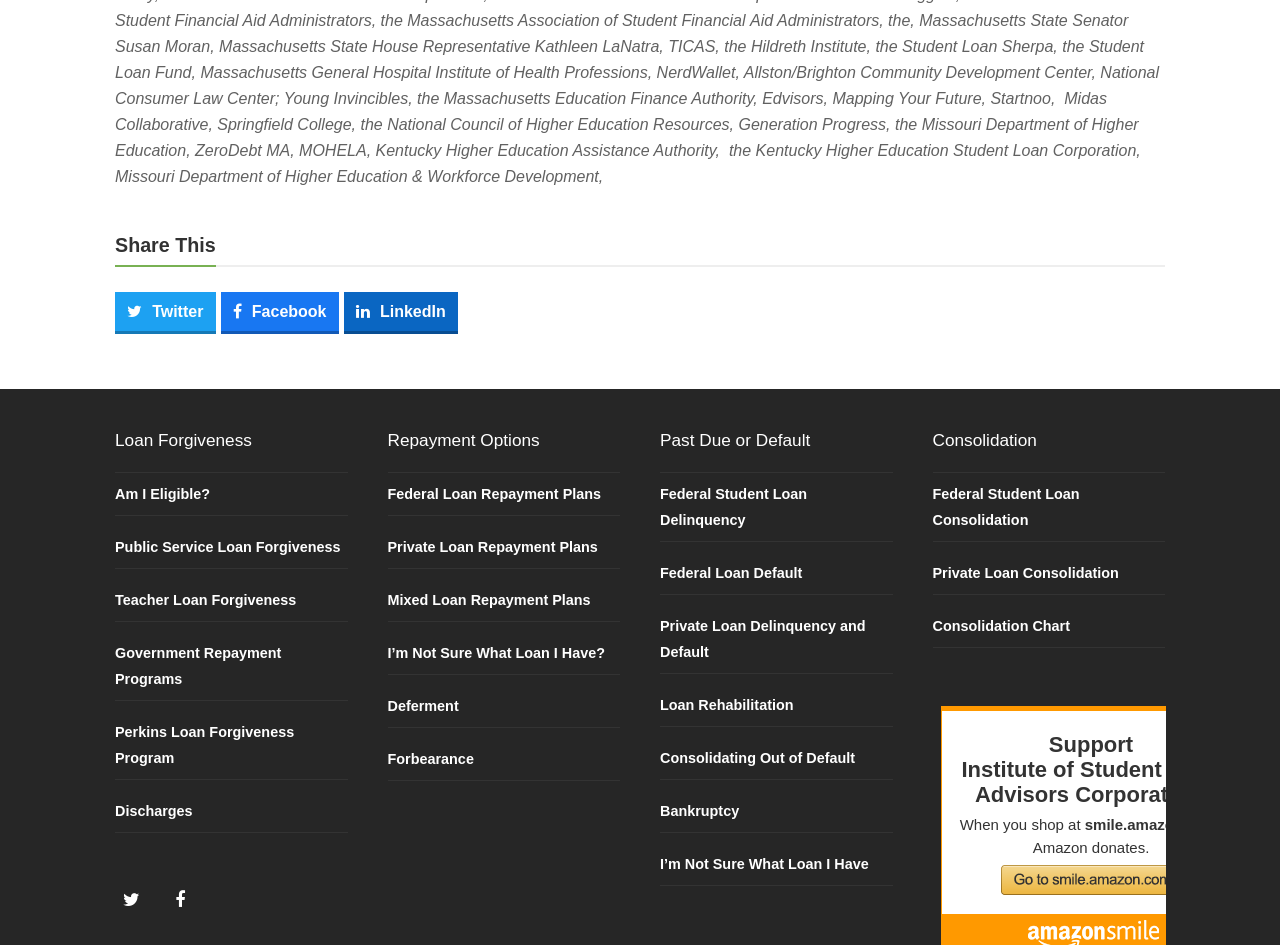Provide a brief response using a word or short phrase to this question:
What types of loan forgiveness are mentioned?

Public Service, Teacher, Perkins